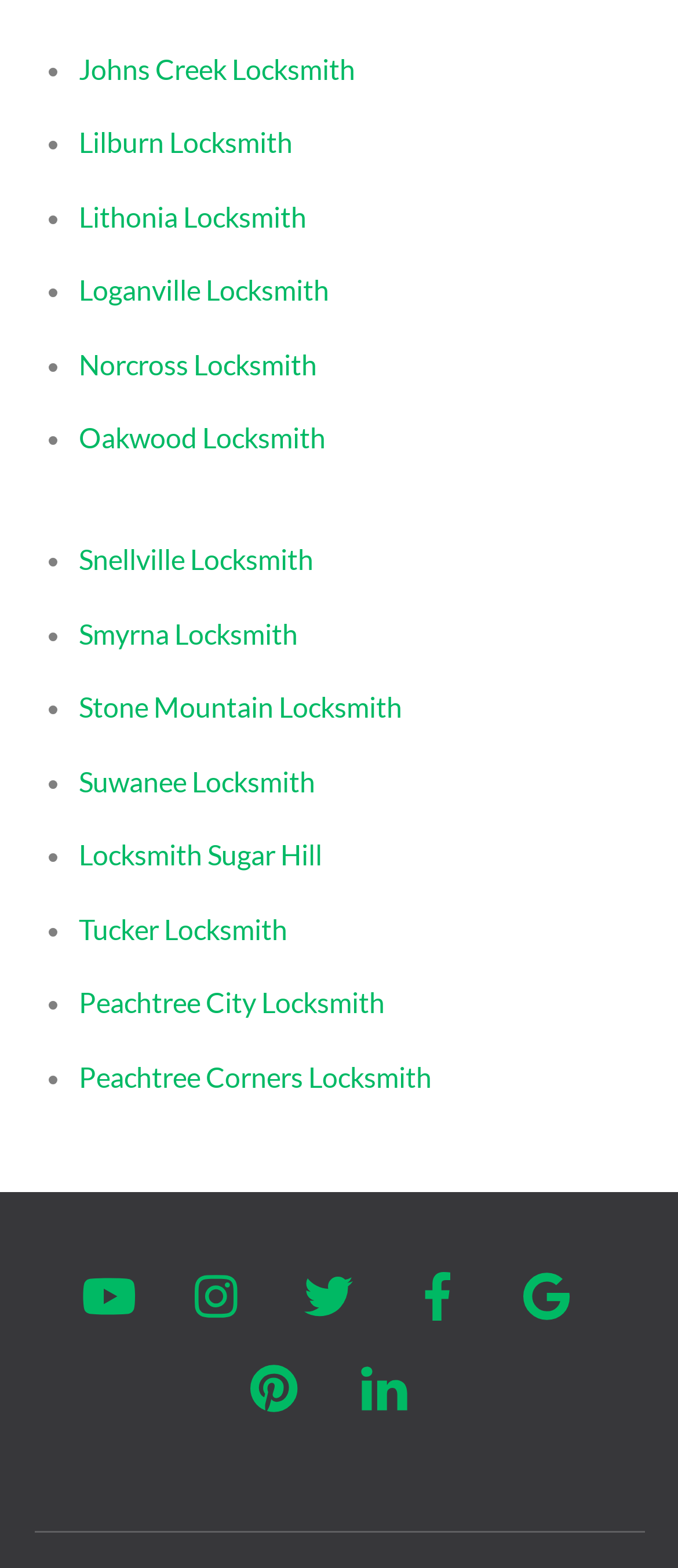Provide your answer to the question using just one word or phrase: What is the purpose of the list markers?

To indicate list items